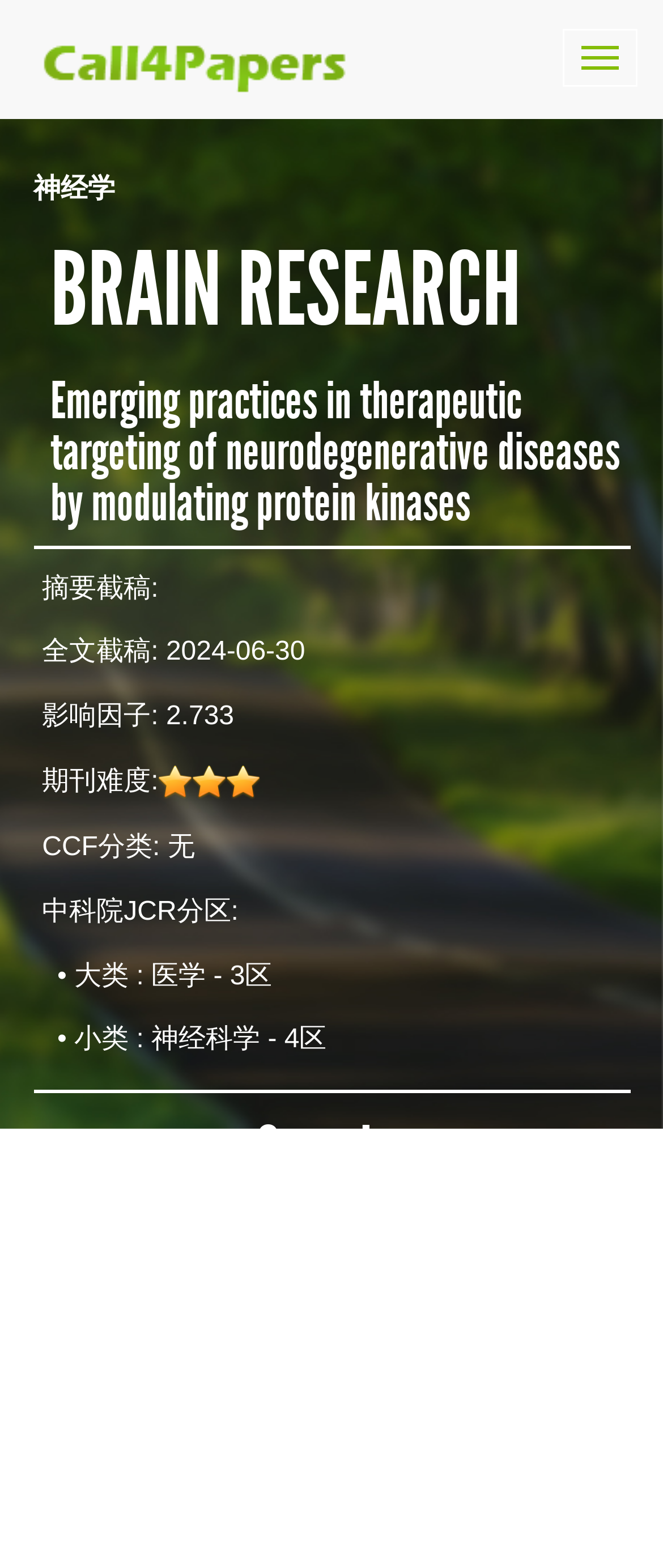How many images are there in the journal information section?
Using the image as a reference, deliver a detailed and thorough answer to the question.

I found the images by looking at the elements on the webpage, specifically the ones with the 'image' type, and counted three images in the journal information section.